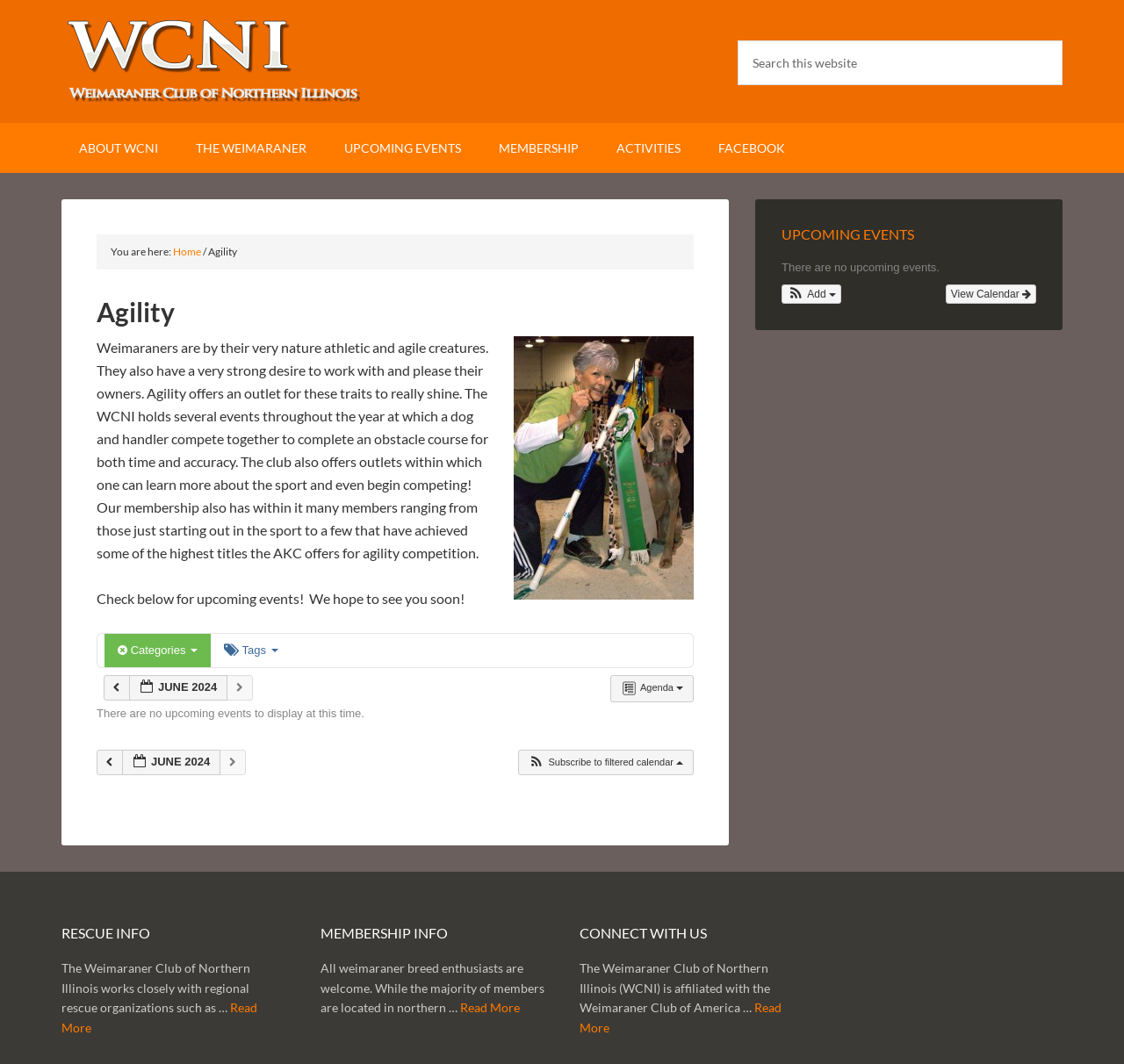Provide your answer to the question using just one word or phrase: What is the current status of upcoming events?

There are no upcoming events